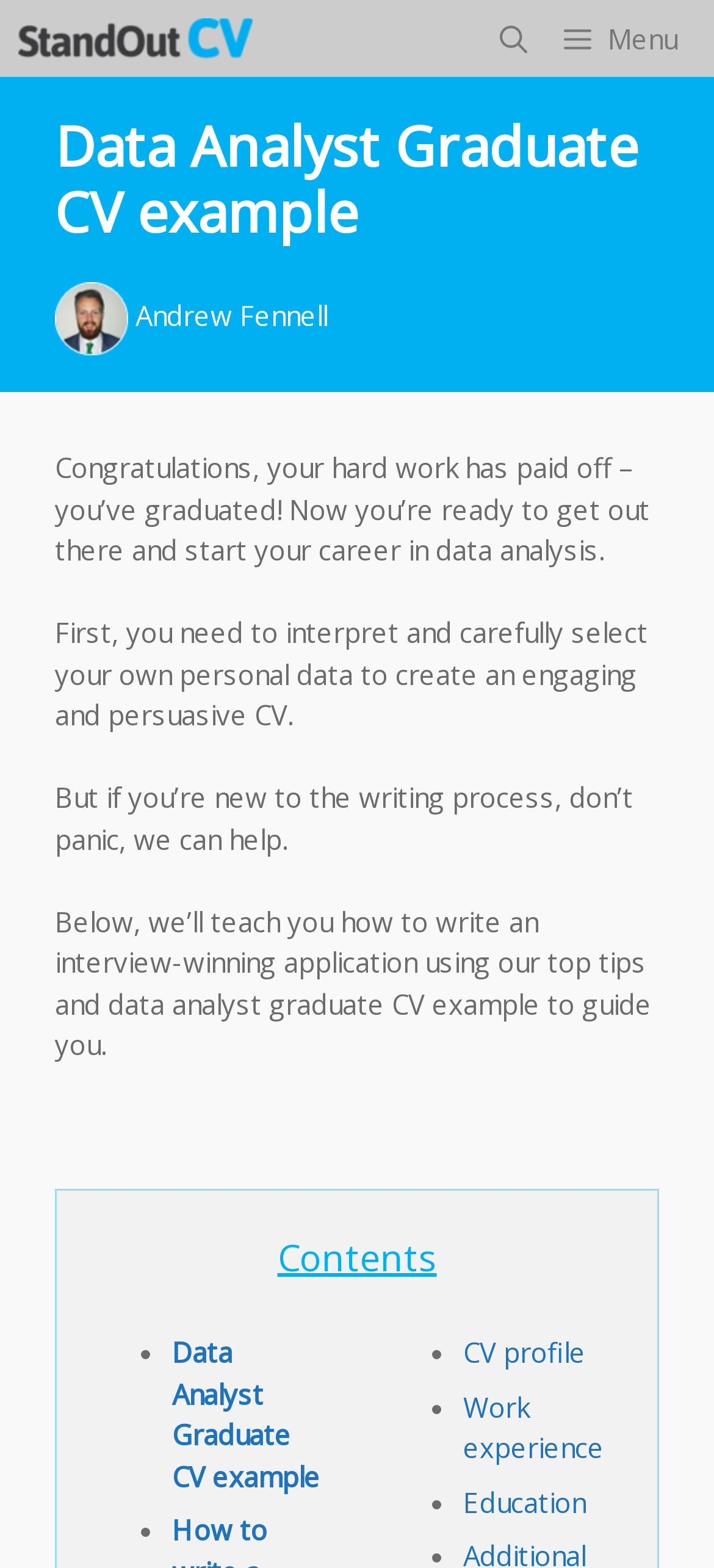Detail the various sections and features of the webpage.

This webpage is a guide for creating a Data Analyst Graduate CV, with a focus on helping users land their dream job quickly. At the top left corner, there is a link to "StandOut CV" accompanied by an image with the same name. Next to it, on the top right corner, there is a link to "Open Search Bar" and a button labeled "Menu" that controls a mobile menu.

Below these elements, there is a heading that reads "Data Analyst Graduate CV example". To the right of this heading, there is an image of Andrew Fennell, accompanied by a link to his name. 

The main content of the page is a series of paragraphs that provide guidance on creating a CV. The text begins by congratulating the user on their graduation and encouraging them to create an engaging and persuasive CV. It then explains that the page will provide top tips and a data analyst graduate CV example to help users write an interview-winning application.

Below the main text, there is a heading labeled "Contents" that lists several links, including "Data Analyst Graduate CV example", "CV profile", "Work experience", and "Education", each preceded by a bullet point. These links are arranged in a vertical list, with the first two links on the left side of the page and the last two links on the right side.